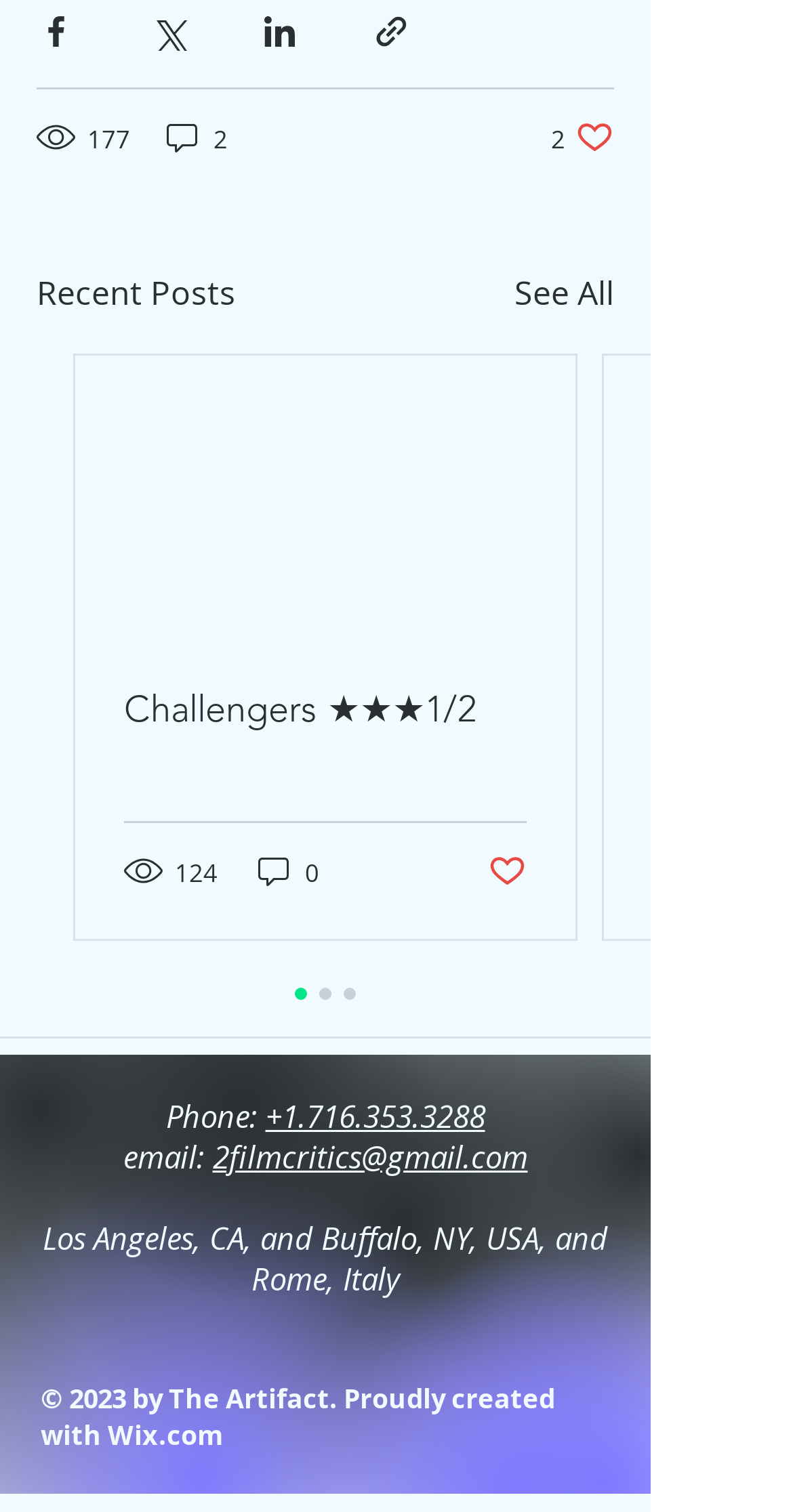Use a single word or phrase to answer this question: 
What is the number of views for the first post?

177